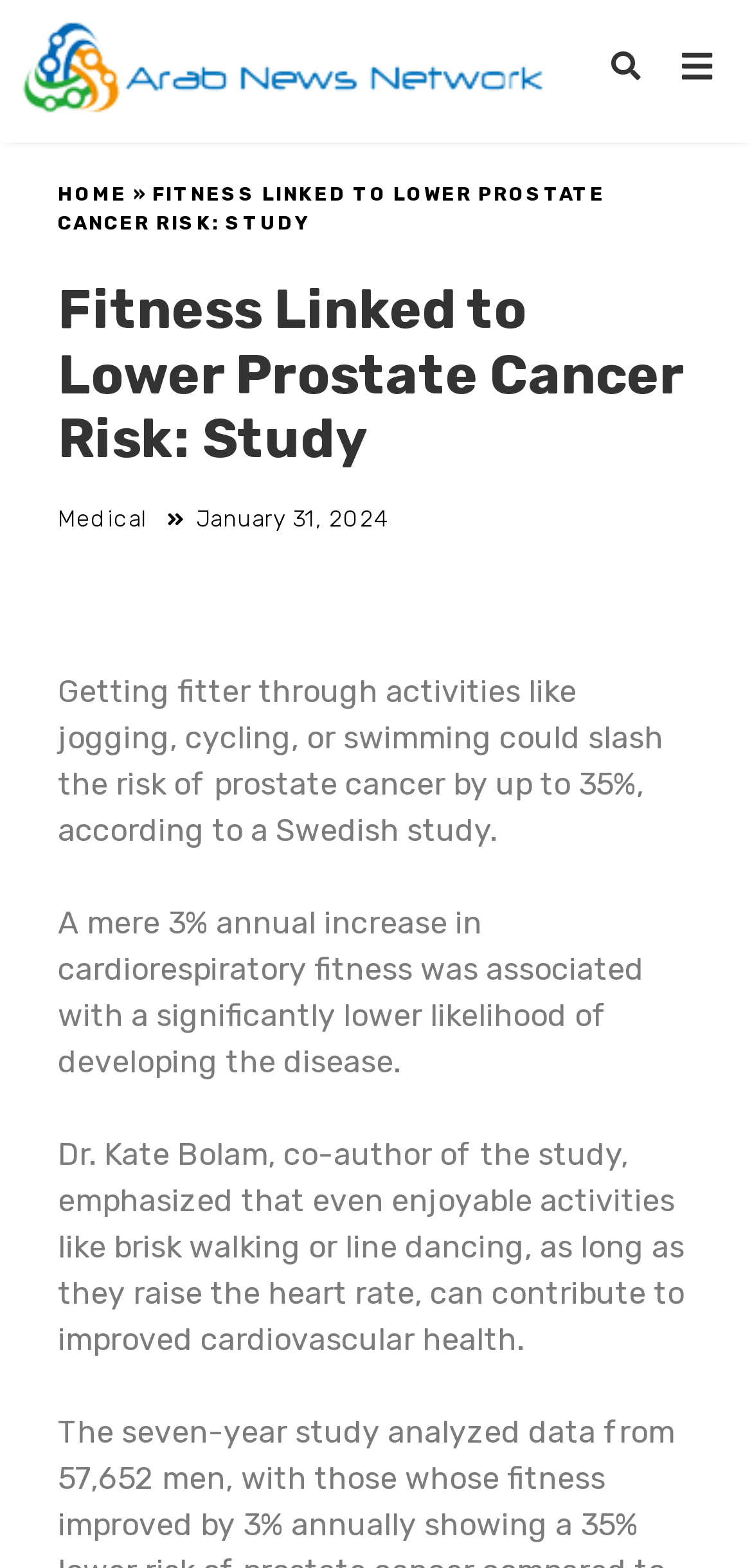Describe the webpage meticulously, covering all significant aspects.

The webpage is an article from the Arab News Network, with a focus on fitness and its relation to prostate cancer risk. At the top left, there is a link to the homepage labeled "HOME", accompanied by a right-facing arrow symbol. Below this, the title "FITNESS LINKED TO LOWER PROSTATE CANCER RISK: STUDY" is prominently displayed.

To the right of the title, there is a search bar with a "Search" button. Above the search bar, there are two links, one of which is not labeled. On the top right, there is another unlabeled link.

The main content of the article begins below the title, with a heading that repeats the title. Below the heading, there are links to related categories, including "Medical", and a date label "January 31, 2024".

The article text is divided into three paragraphs. The first paragraph explains that engaging in activities like jogging, cycling, or swimming can reduce the risk of prostate cancer by up to 35%. The second paragraph states that a 3% annual increase in cardiorespiratory fitness is associated with a lower likelihood of developing the disease. The third paragraph quotes Dr. Kate Bolam, a co-author of the study, who emphasizes that enjoyable activities that raise the heart rate can contribute to improved cardiovascular health.